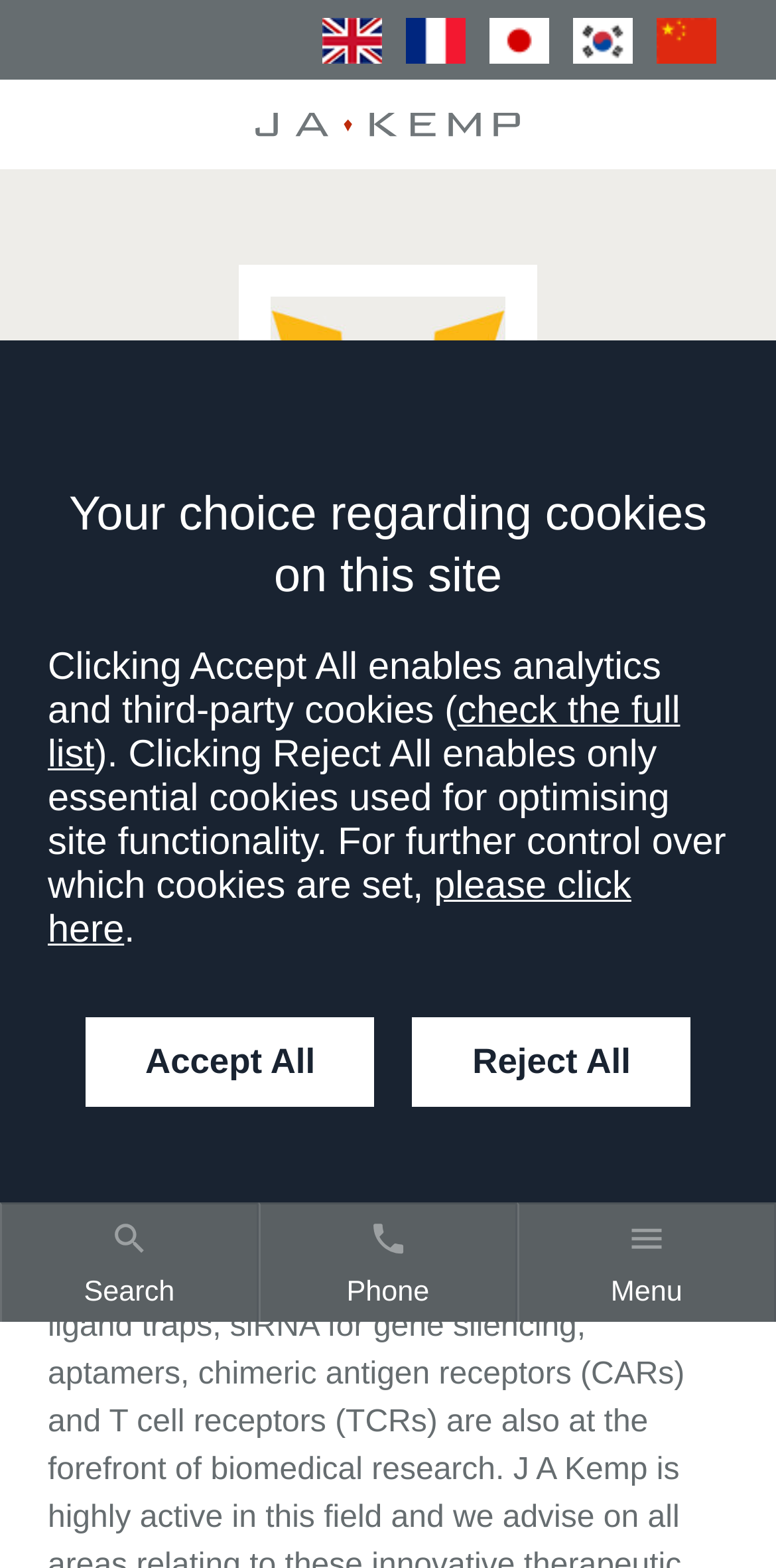Please provide the bounding box coordinates for the element that needs to be clicked to perform the instruction: "Go to Home page". The coordinates must consist of four float numbers between 0 and 1, formatted as [left, top, right, bottom].

[0.062, 0.451, 0.16, 0.471]